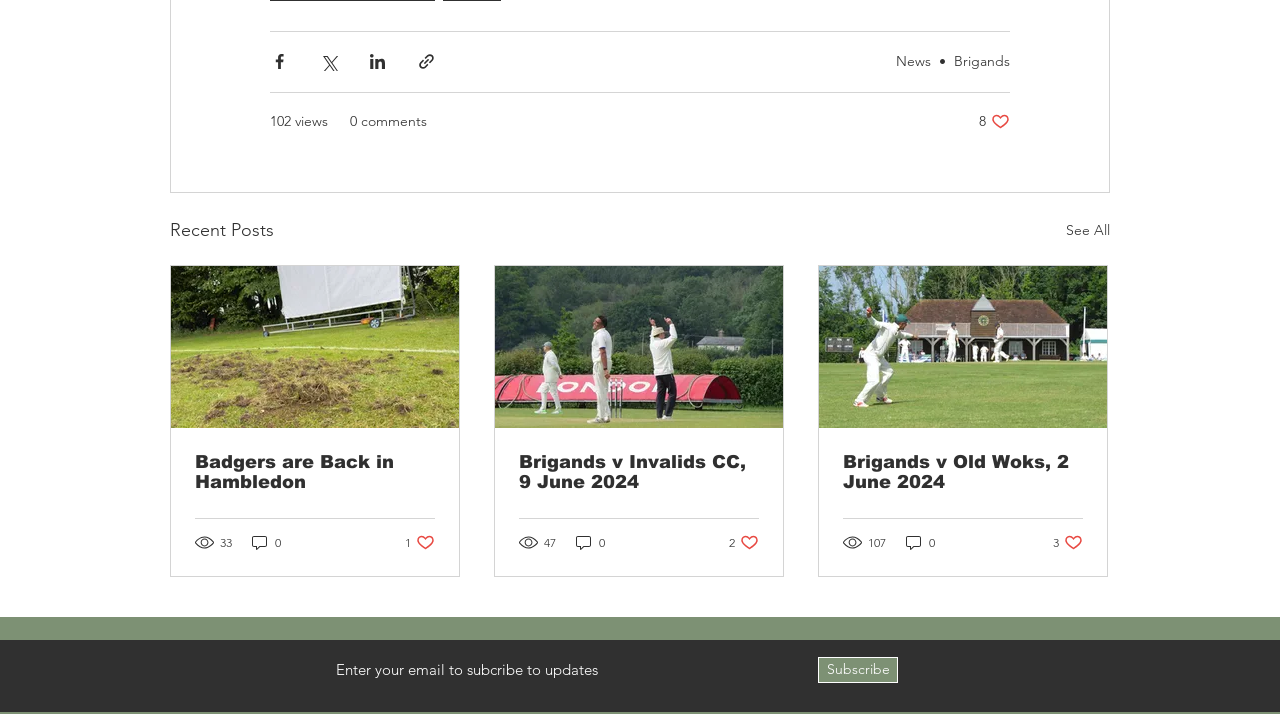Find the bounding box coordinates of the UI element according to this description: "102 views".

[0.211, 0.155, 0.256, 0.184]